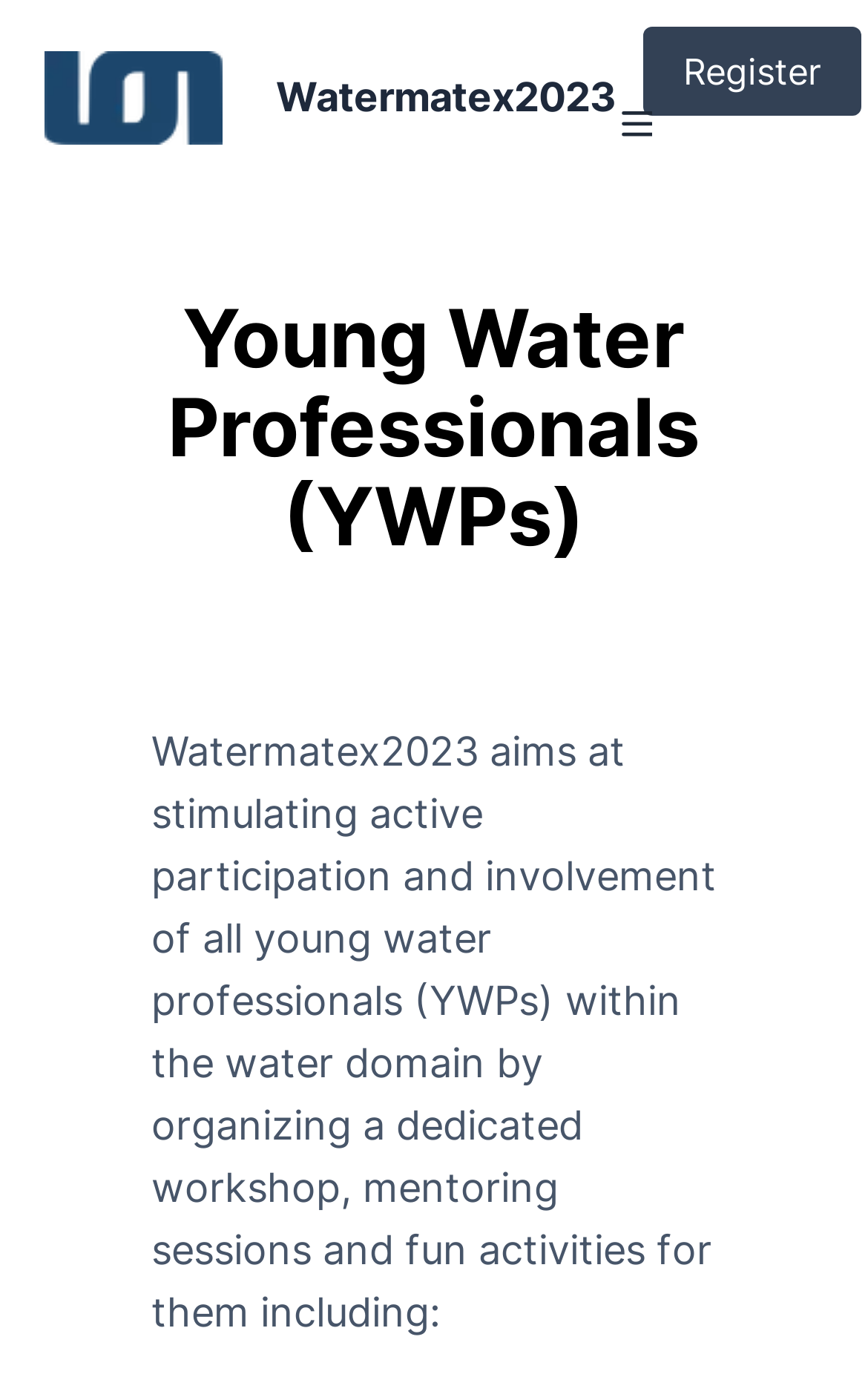What is the name of the conference?
Using the information from the image, answer the question thoroughly.

The image and link elements with the text 'Watermatex2023' suggest that the name of the conference is Watermatex2023.